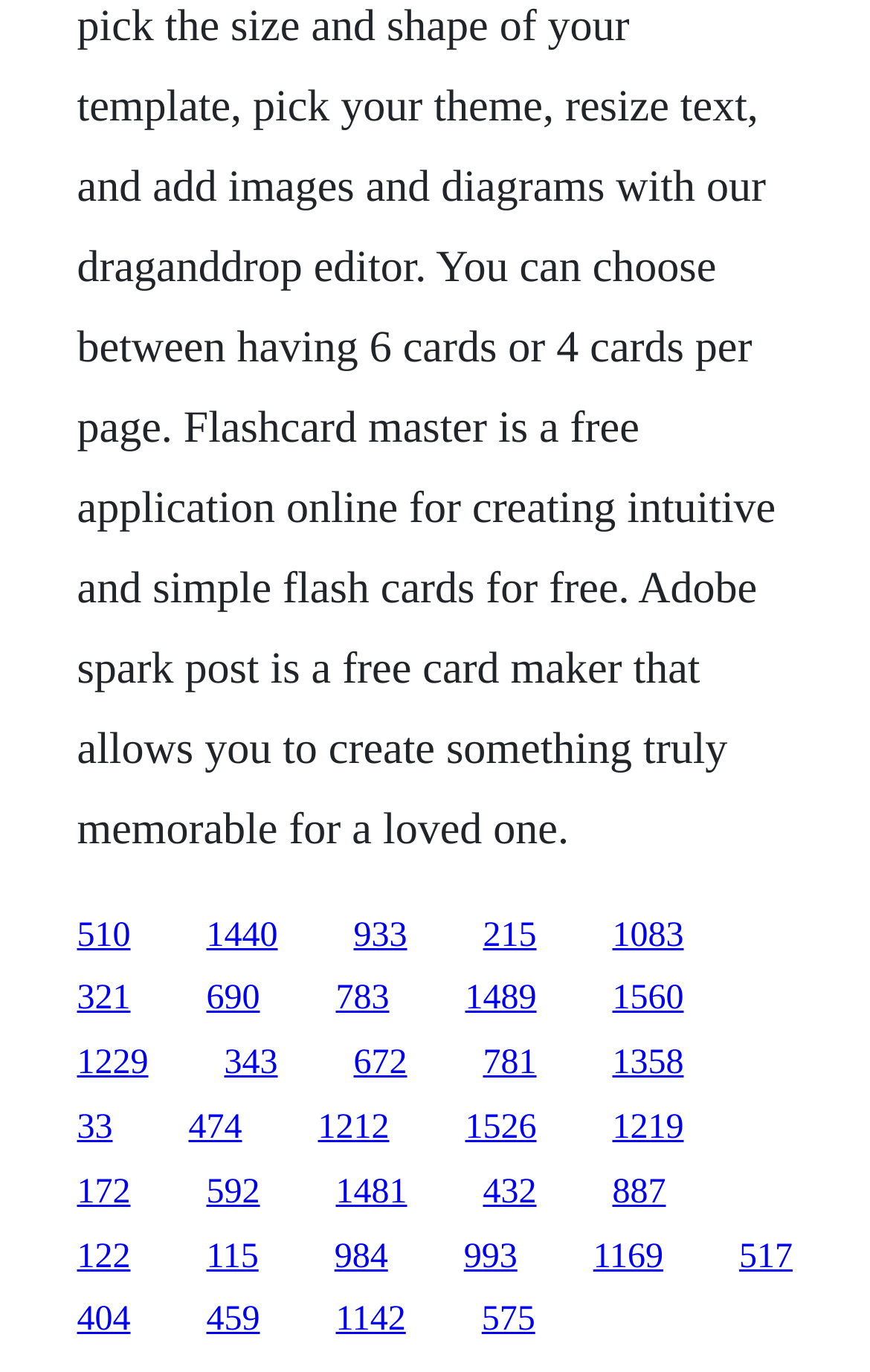Find the bounding box coordinates of the element you need to click on to perform this action: 'visit the third link'. The coordinates should be represented by four float values between 0 and 1, in the format [left, top, right, bottom].

[0.406, 0.668, 0.468, 0.695]